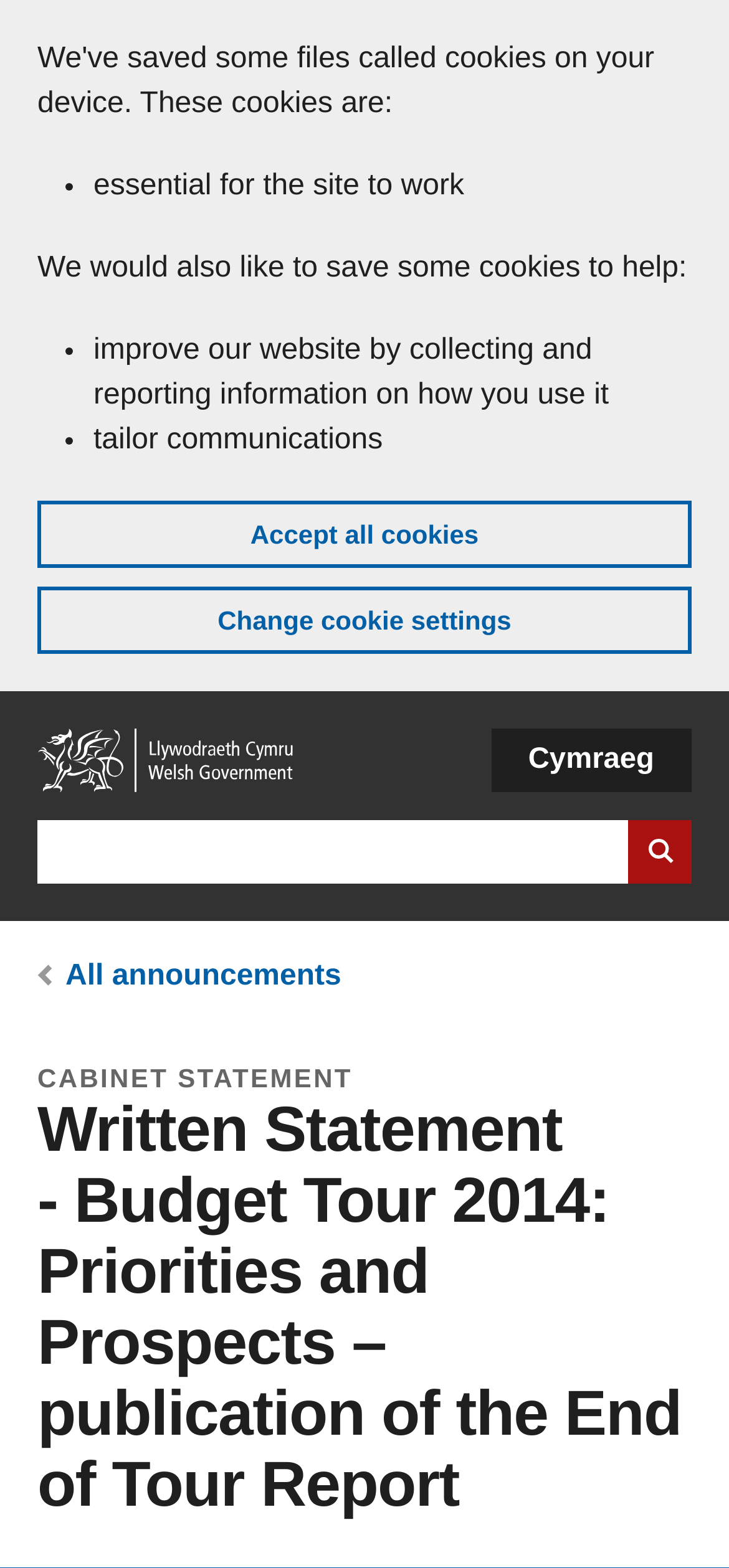Detail the features and information presented on the webpage.

The webpage is about a written statement from Jane Hutt, Minister for Finance and Government Business, regarding the Budget Tour 2014: Priorities and Prospects – publication of the End of Tour Report. 

At the top of the page, there is a banner that spans the entire width, informing users about cookies on the GOV.WALES website. Below the banner, there is a link to skip to the main content. 

On the top-left corner, there is a navigation menu with a link to the home page. Next to it, there is a search bar with a text box and a search button. 

On the top-right corner, there is a language navigation menu with a button to switch to Welsh (Cymraeg). 

Below the navigation menu, there is a breadcrumb trail that shows the user's current location, with links to all announcements. 

The main content of the page is a written statement, which is headed by a cabinet statement title. The statement title is followed by the actual written statement, which is the main focus of the page.